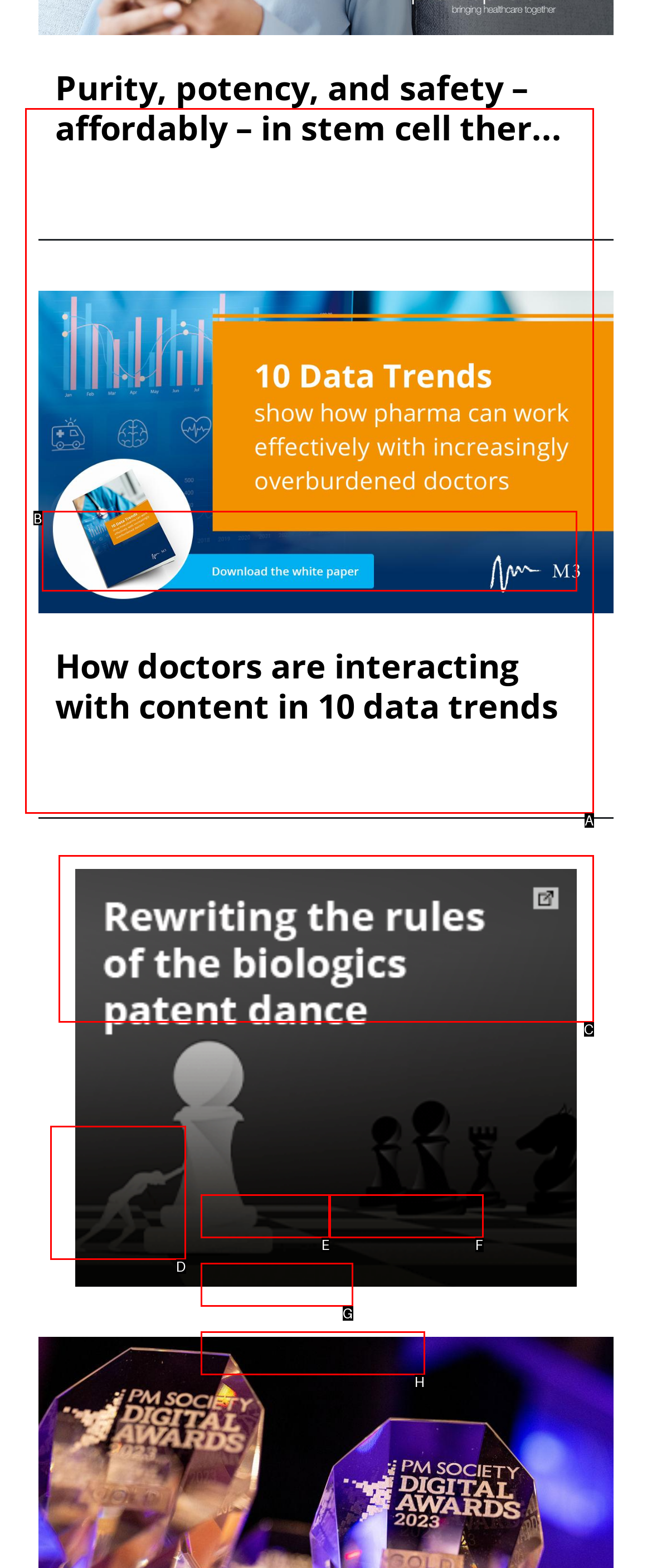Identify the letter that best matches this UI element description: Cookie Policy
Answer with the letter from the given options.

F